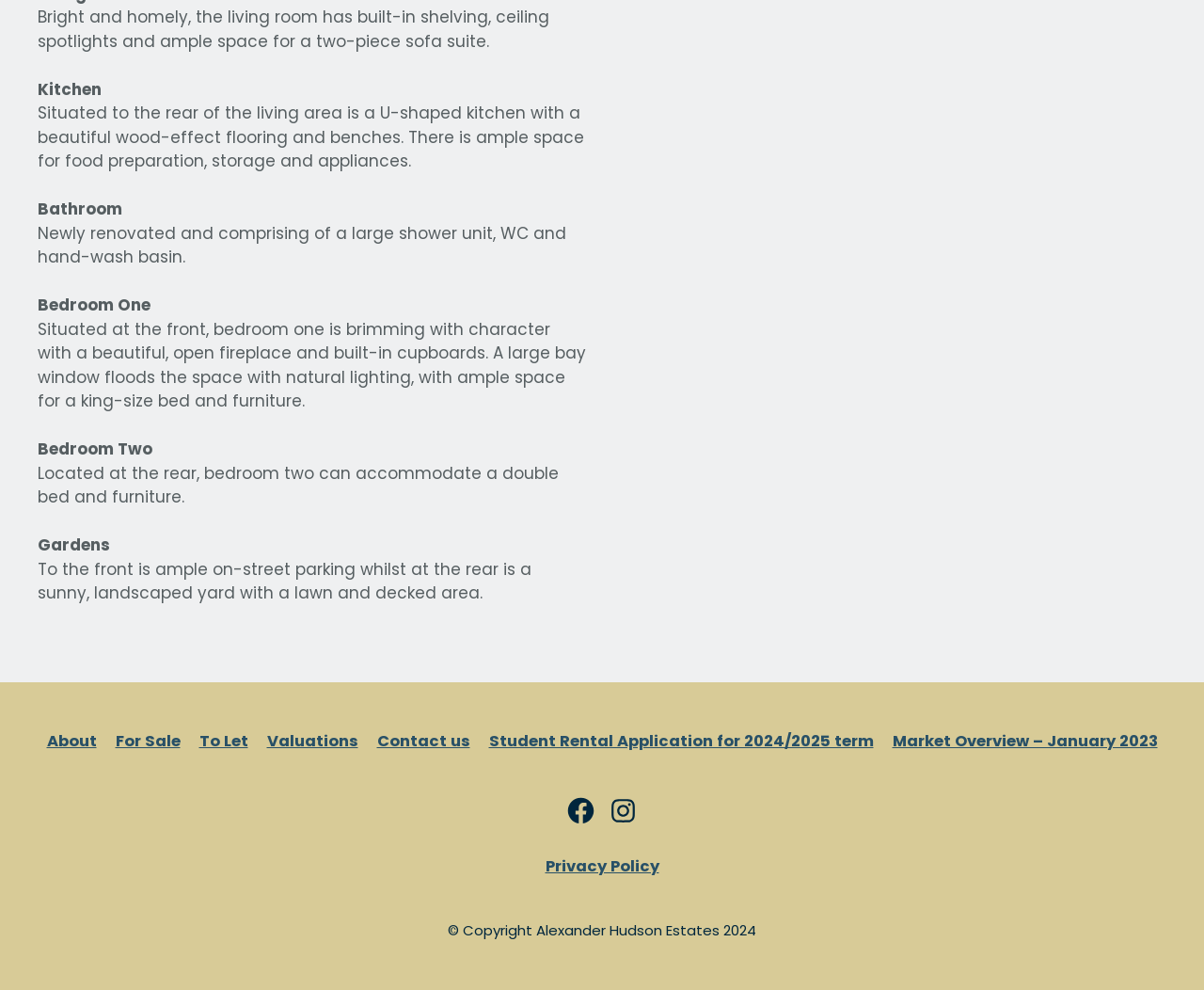Find the bounding box coordinates for the UI element that matches this description: "Market Overview – January 2023".

[0.741, 0.738, 0.961, 0.759]